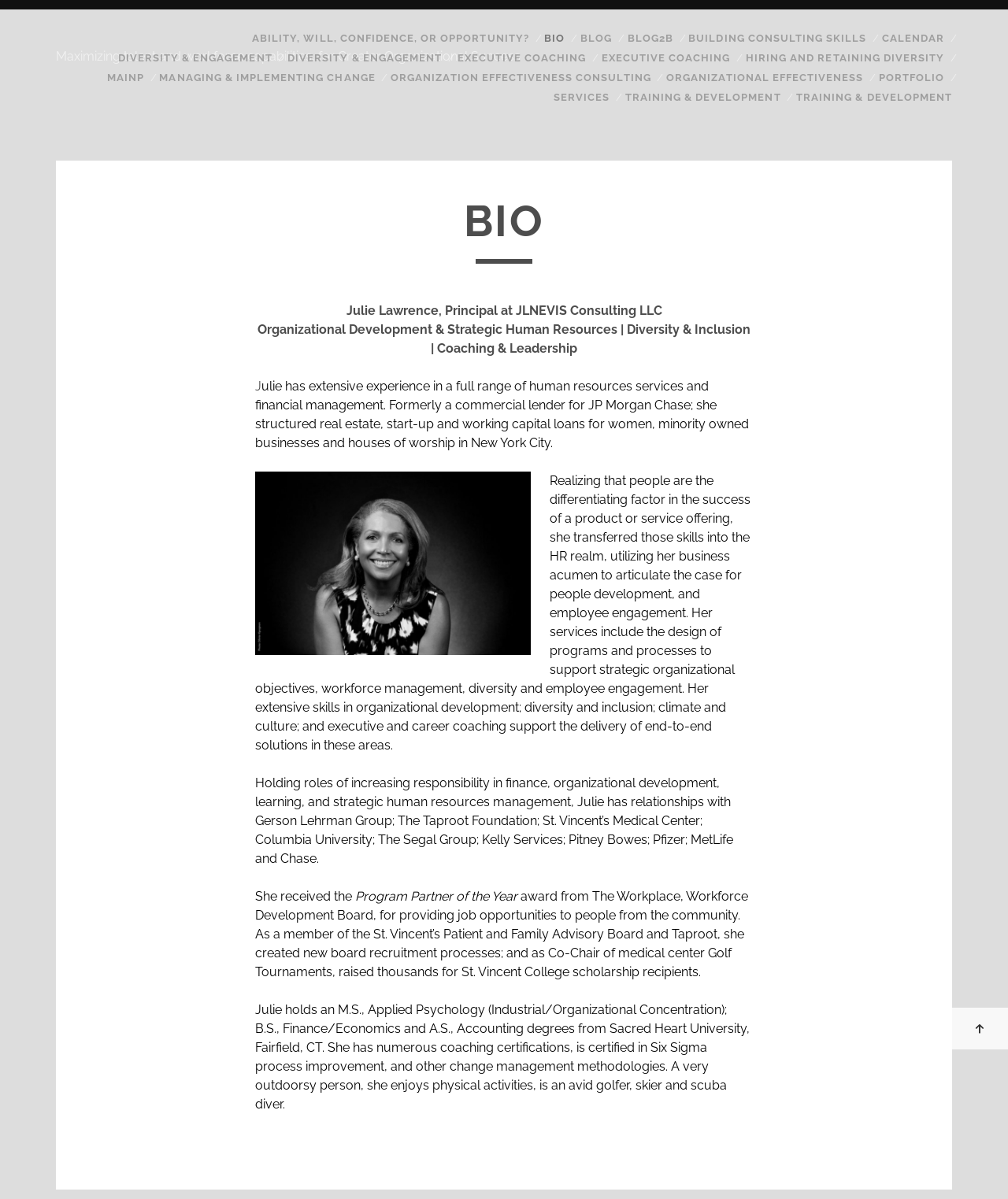Please identify the bounding box coordinates of the clickable area that will fulfill the following instruction: "Click on the arrow button at the bottom-right corner". The coordinates should be in the format of four float numbers between 0 and 1, i.e., [left, top, right, bottom].

[0.945, 0.84, 1.0, 0.875]